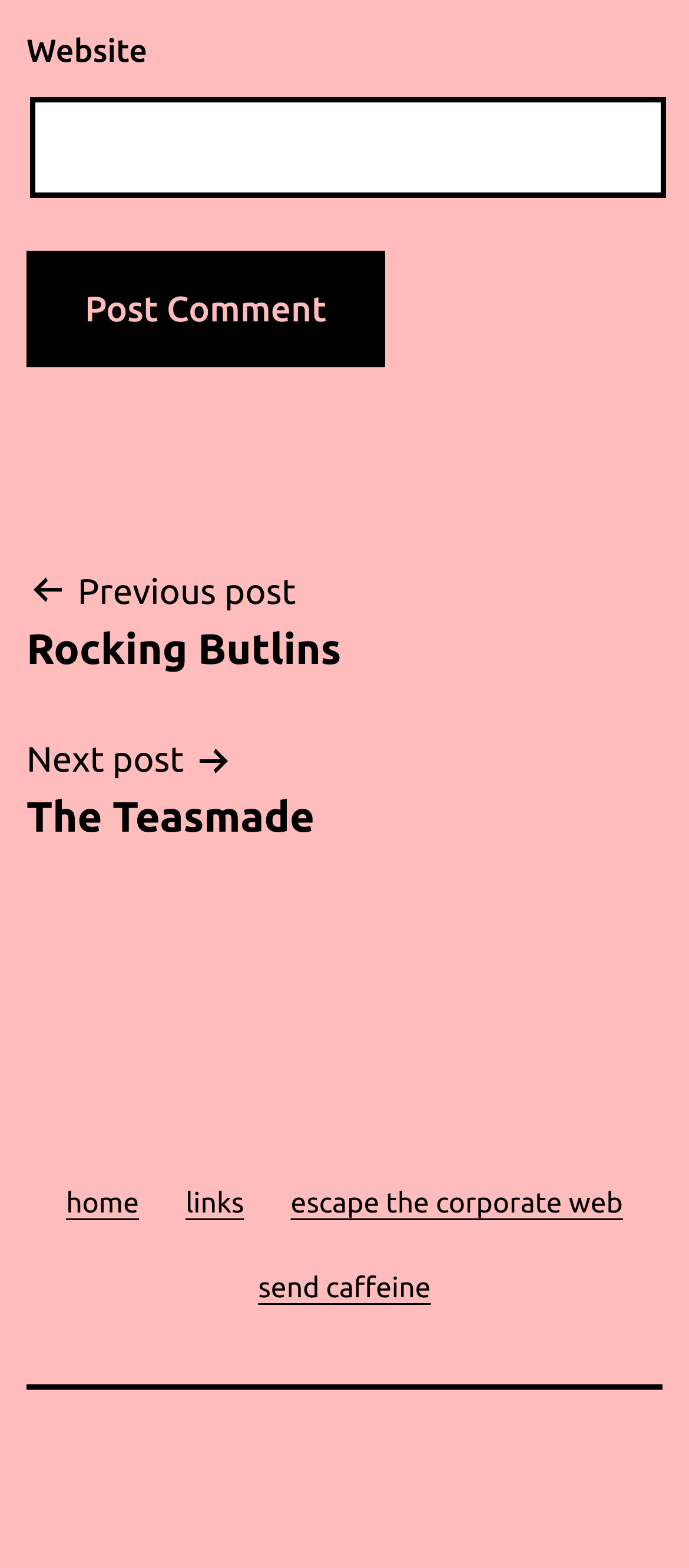Identify the bounding box coordinates of the element to click to follow this instruction: 'Post a comment'. Ensure the coordinates are four float values between 0 and 1, provided as [left, top, right, bottom].

[0.038, 0.159, 0.558, 0.234]